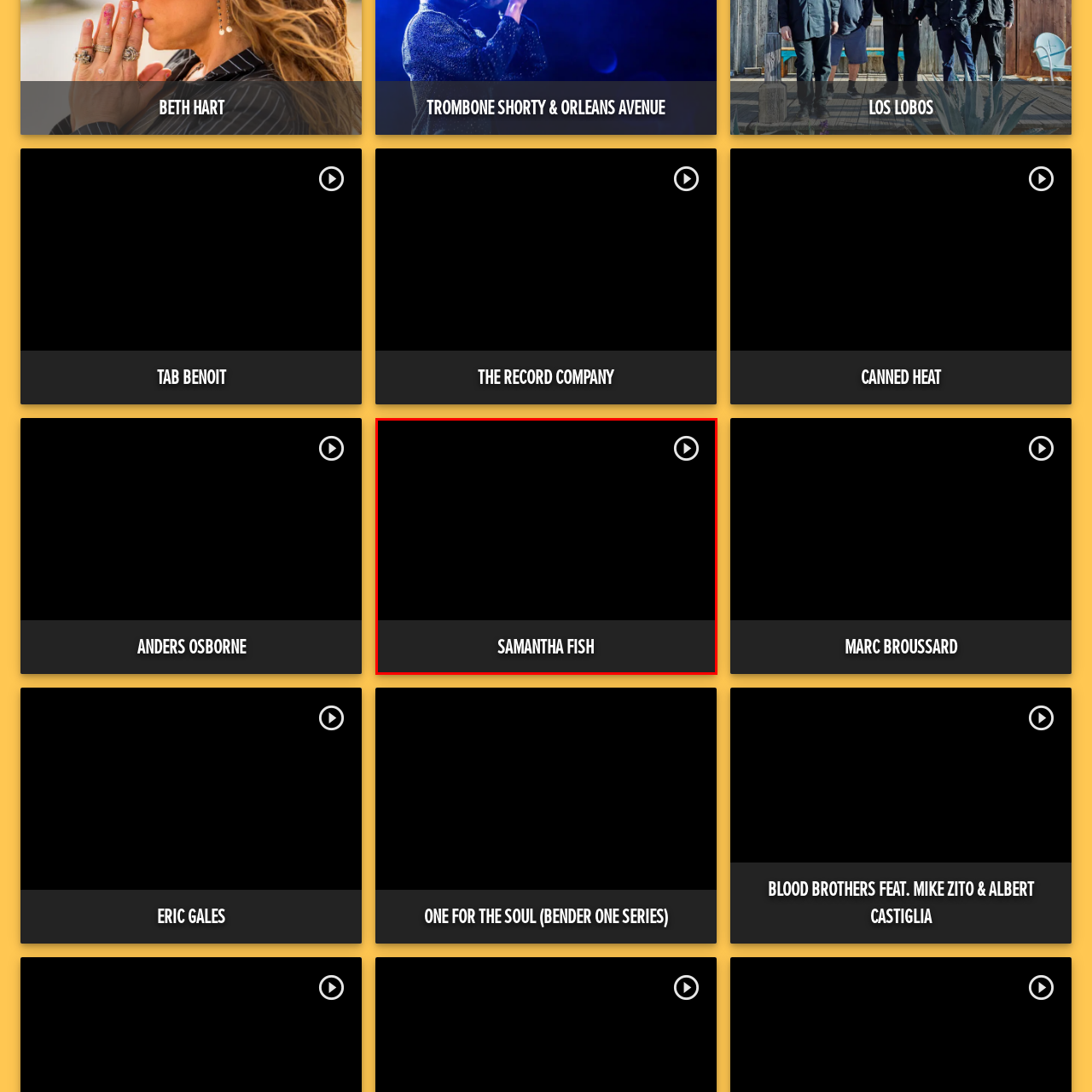Focus your attention on the picture enclosed within the red border and formulate a detailed answer to the question below, using the image as your primary reference: 
Where is the 'play' icon located?

The interactive 'play' icon is positioned in the upper right corner of the image, suggesting that viewers can engage with multimedia content related to Samantha Fish's work.